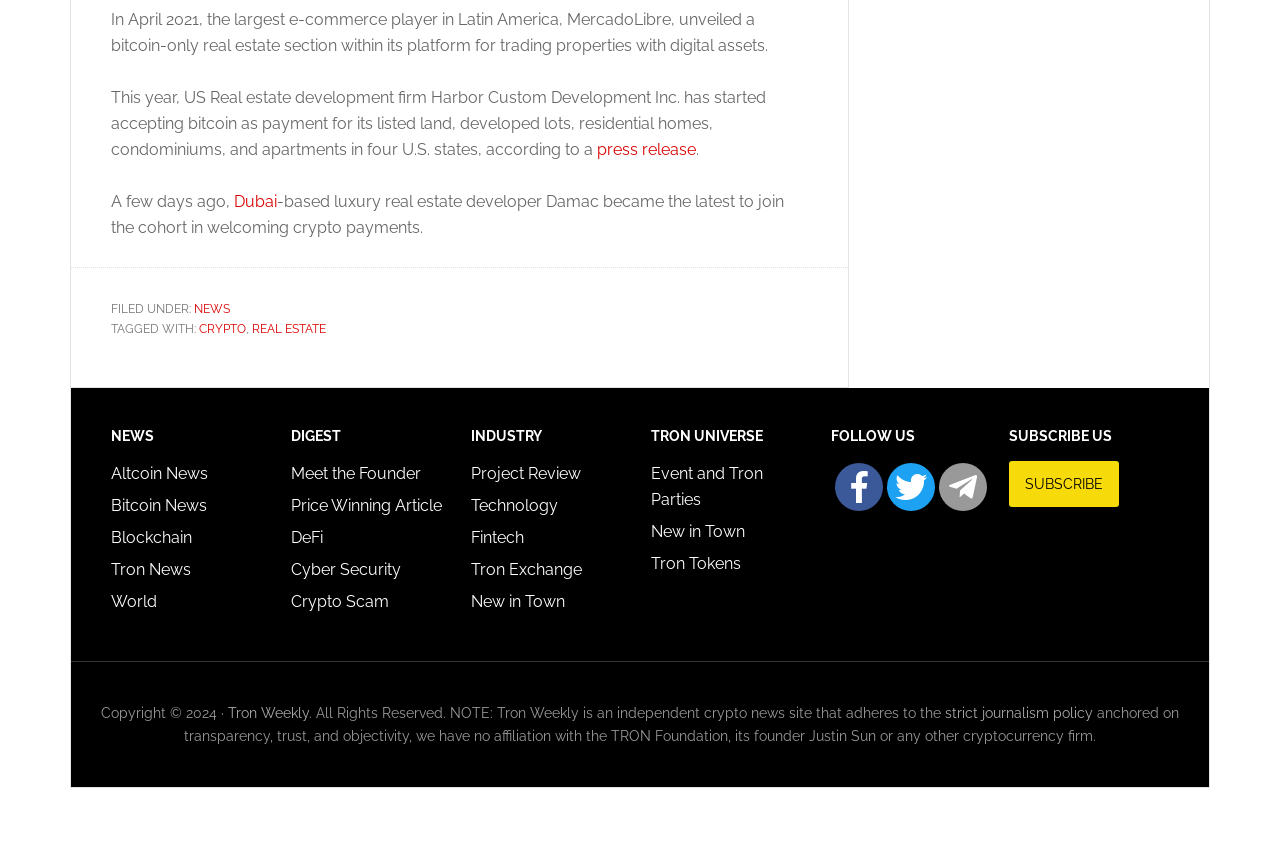Provide a brief response to the question using a single word or phrase: 
What is the topic of the news article?

Crypto and Real Estate